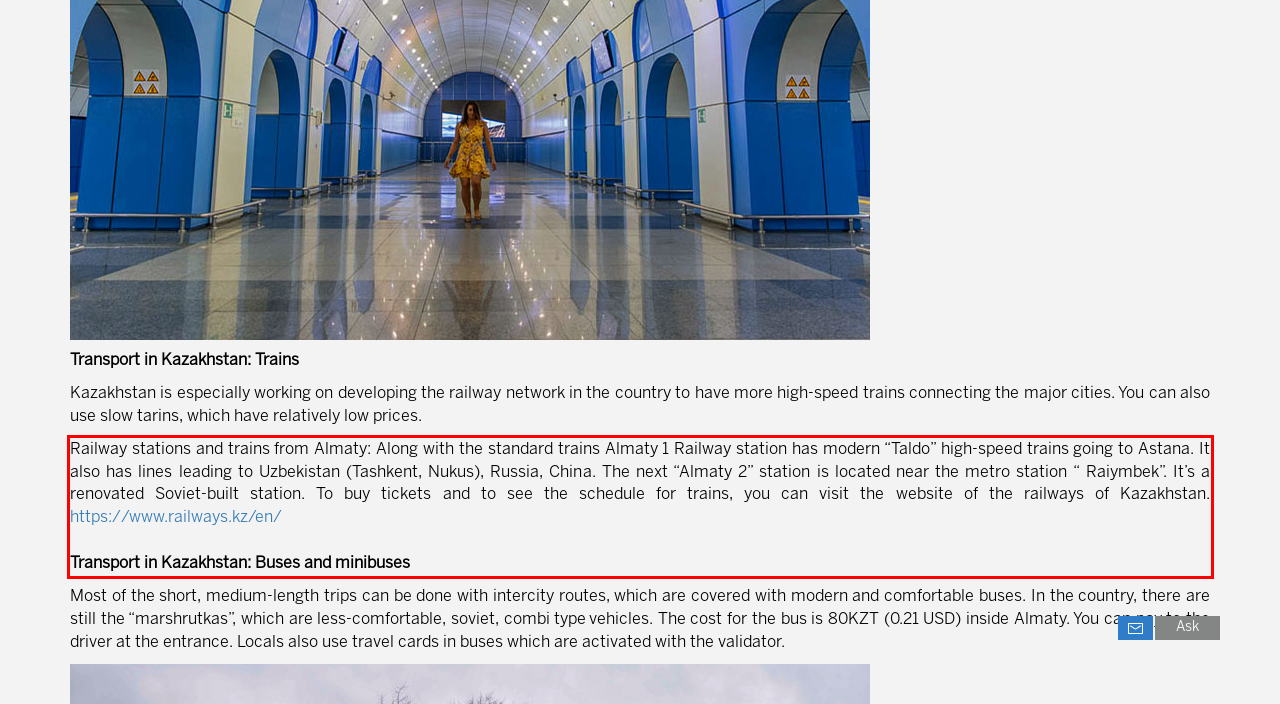Locate the red bounding box in the provided webpage screenshot and use OCR to determine the text content inside it.

Railway stations and trains from Almaty: Along with the standard trains Almaty 1 Railway station has modern “Taldo” high-speed trains going to Astana. It also has lines leading to Uzbekistan (Tashkent, Nukus), Russia, China. The next “Almaty 2” station is located near the metro station “ Raiymbek”. It’s a renovated Soviet-built station. To buy tickets and to see the schedule for trains, you can visit the website of the railways of Kazakhstan. https://www.railways.kz/en/ Transport in Kazakhstan: Buses and minibuses